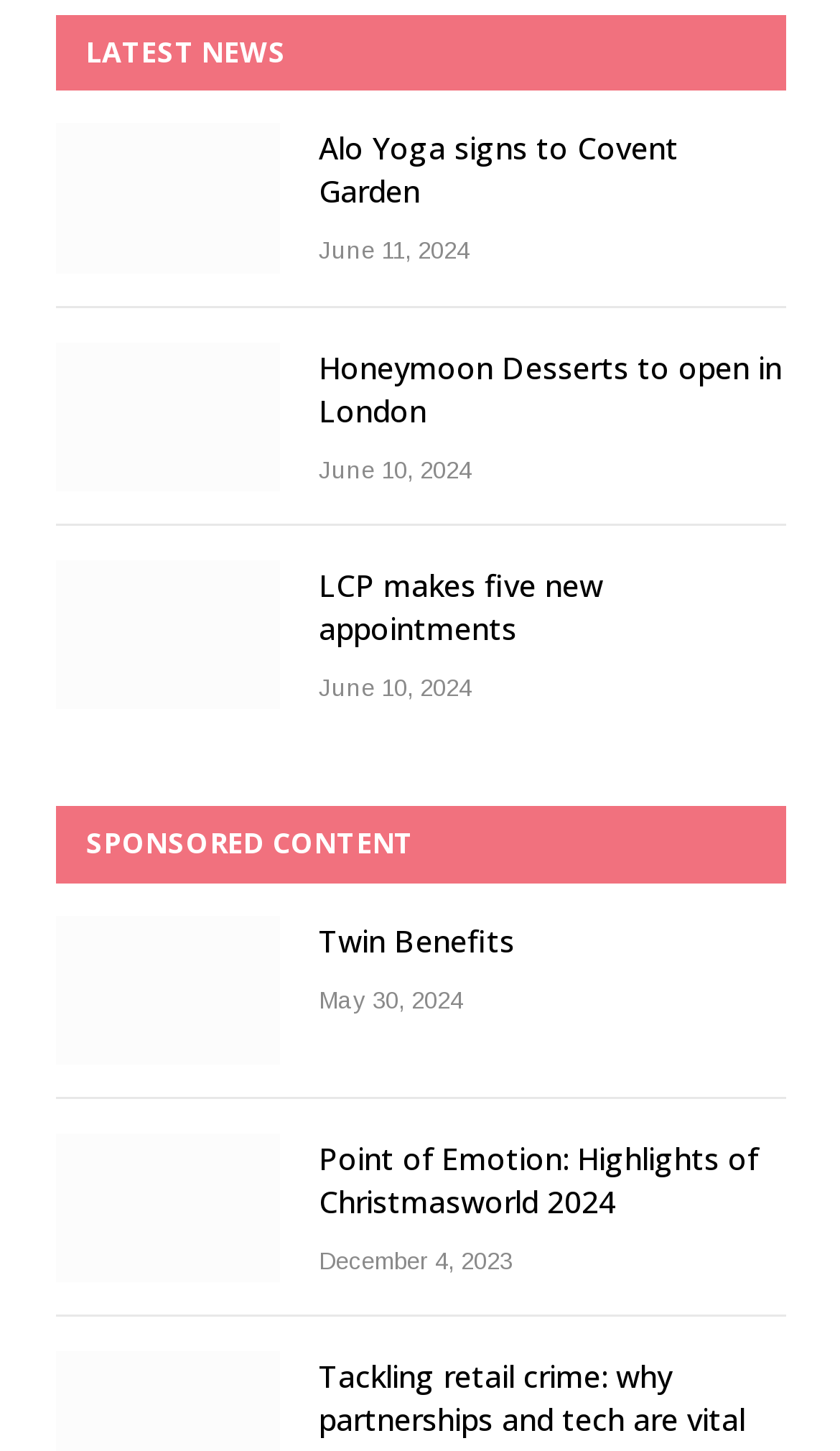Can you specify the bounding box coordinates of the area that needs to be clicked to fulfill the following instruction: "Read the latest news about Alo Yoga"?

[0.067, 0.085, 0.333, 0.188]